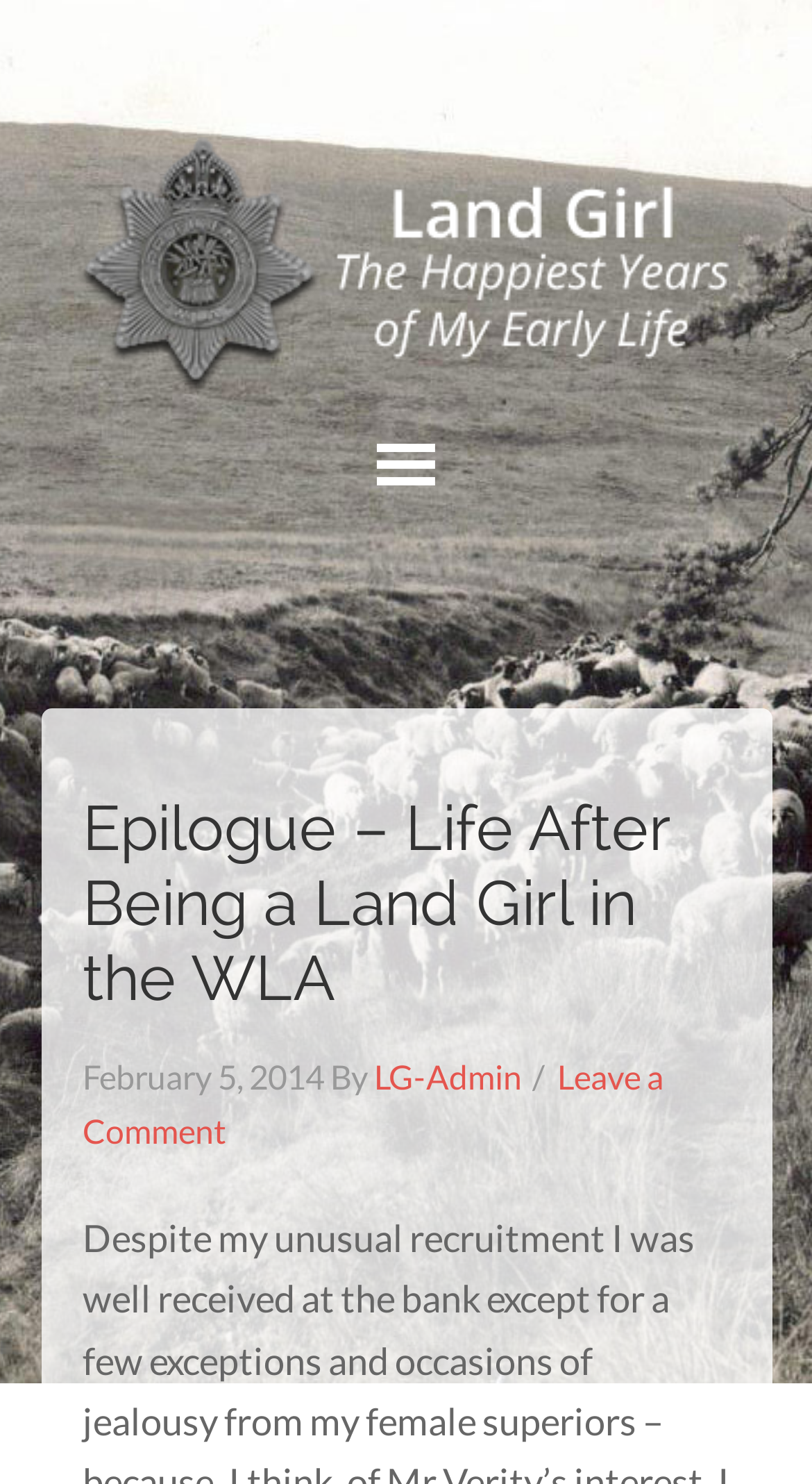Please determine the heading text of this webpage.

Epilogue – Life After Being a Land Girl in the WLA